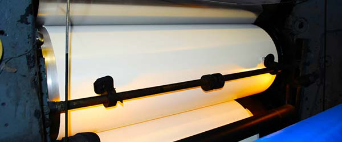In which industries are the thin rubber sheets commonly used?
Provide a concise answer using a single word or phrase based on the image.

Automotive and construction